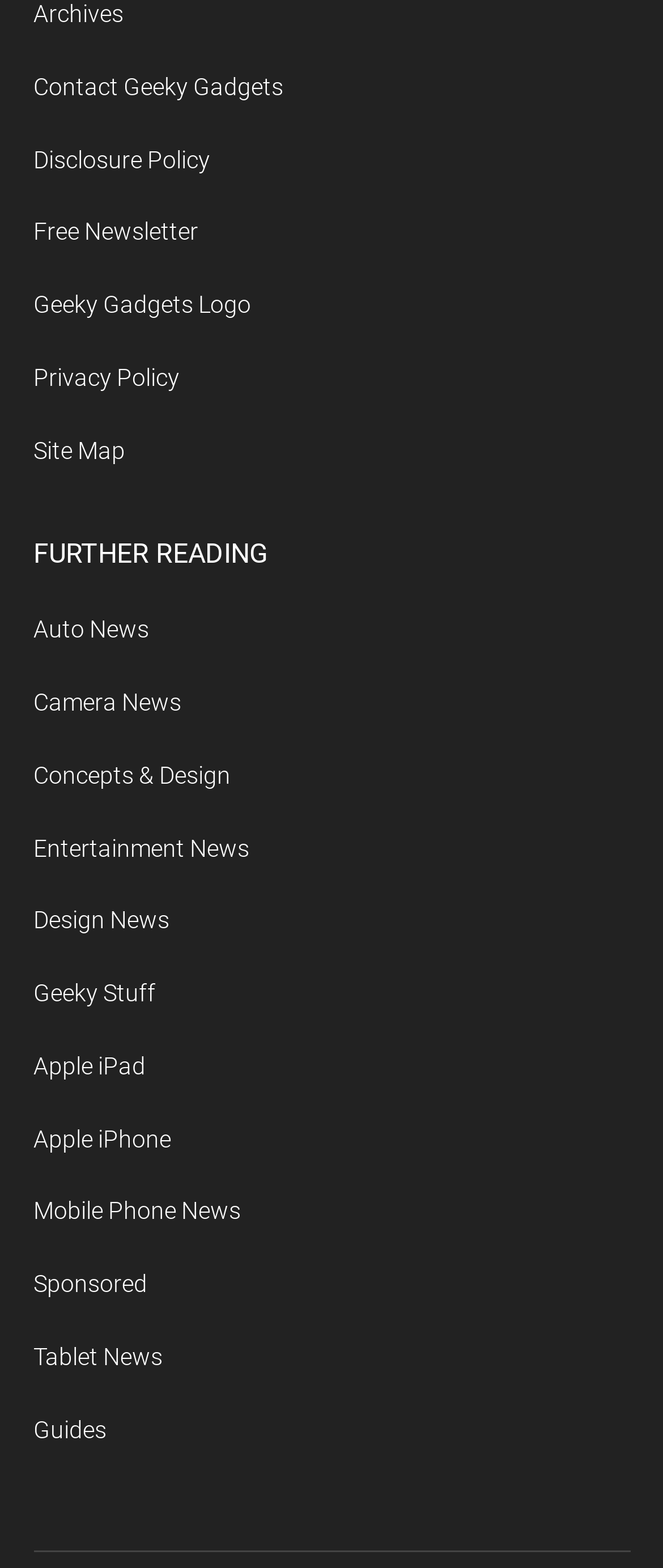Locate the bounding box coordinates of the area you need to click to fulfill this instruction: 'go to Site Map'. The coordinates must be in the form of four float numbers ranging from 0 to 1: [left, top, right, bottom].

[0.05, 0.278, 0.188, 0.295]